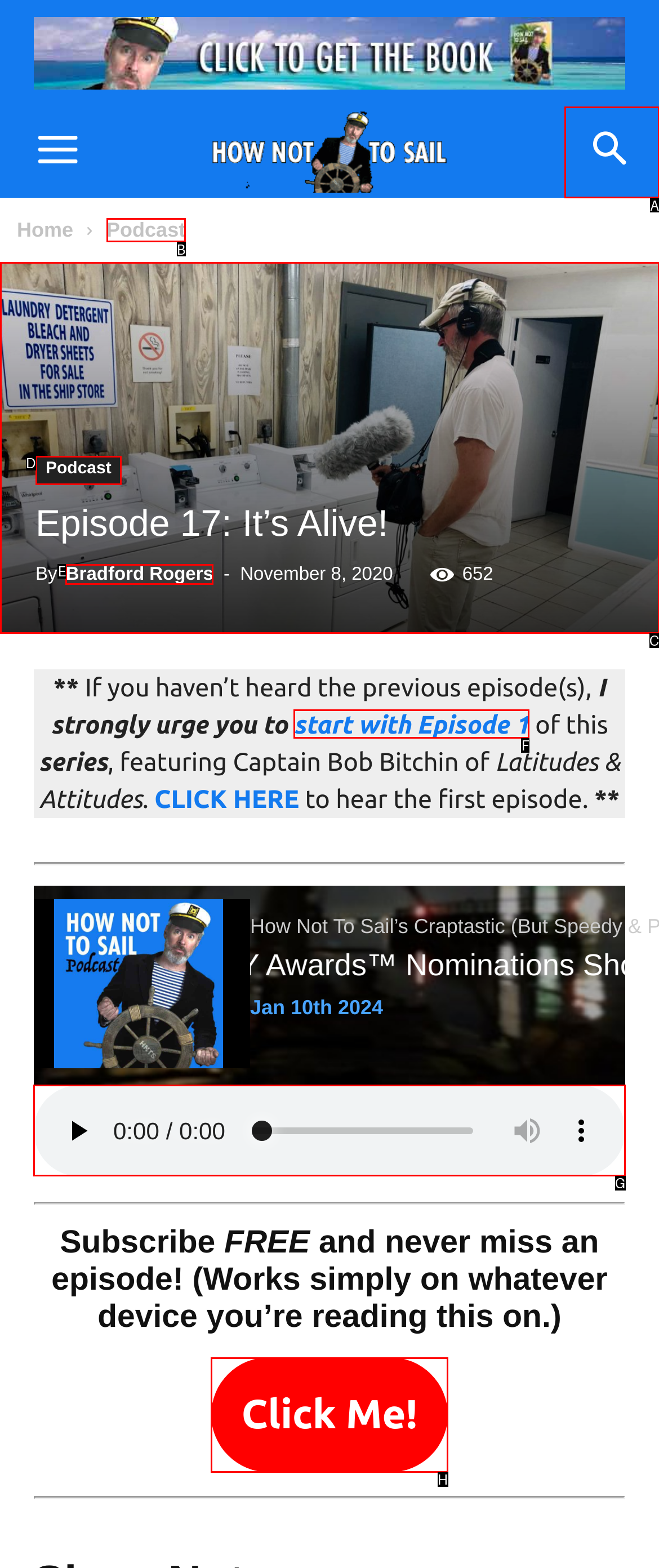For the task: Listen to the podcast, specify the letter of the option that should be clicked. Answer with the letter only.

G